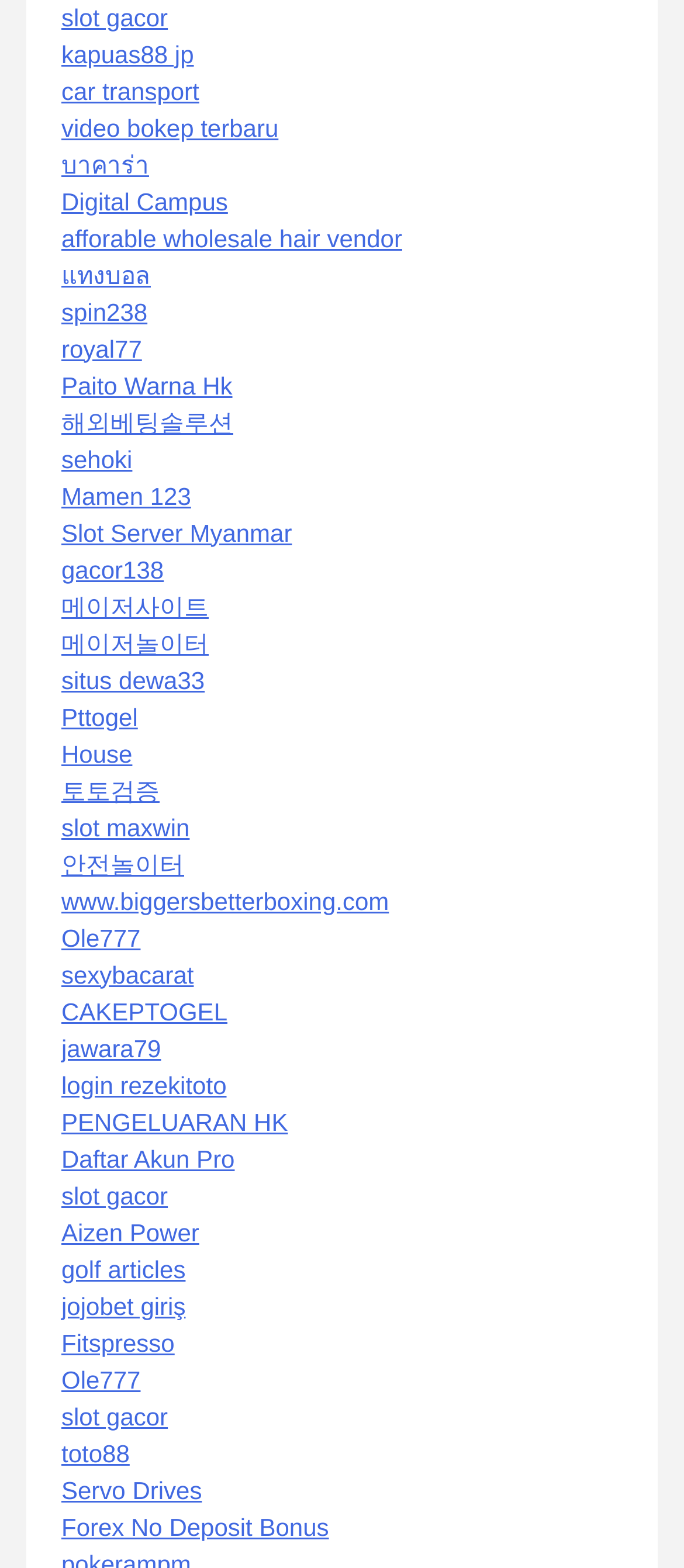How many links are there on the webpage? Refer to the image and provide a one-word or short phrase answer.

30